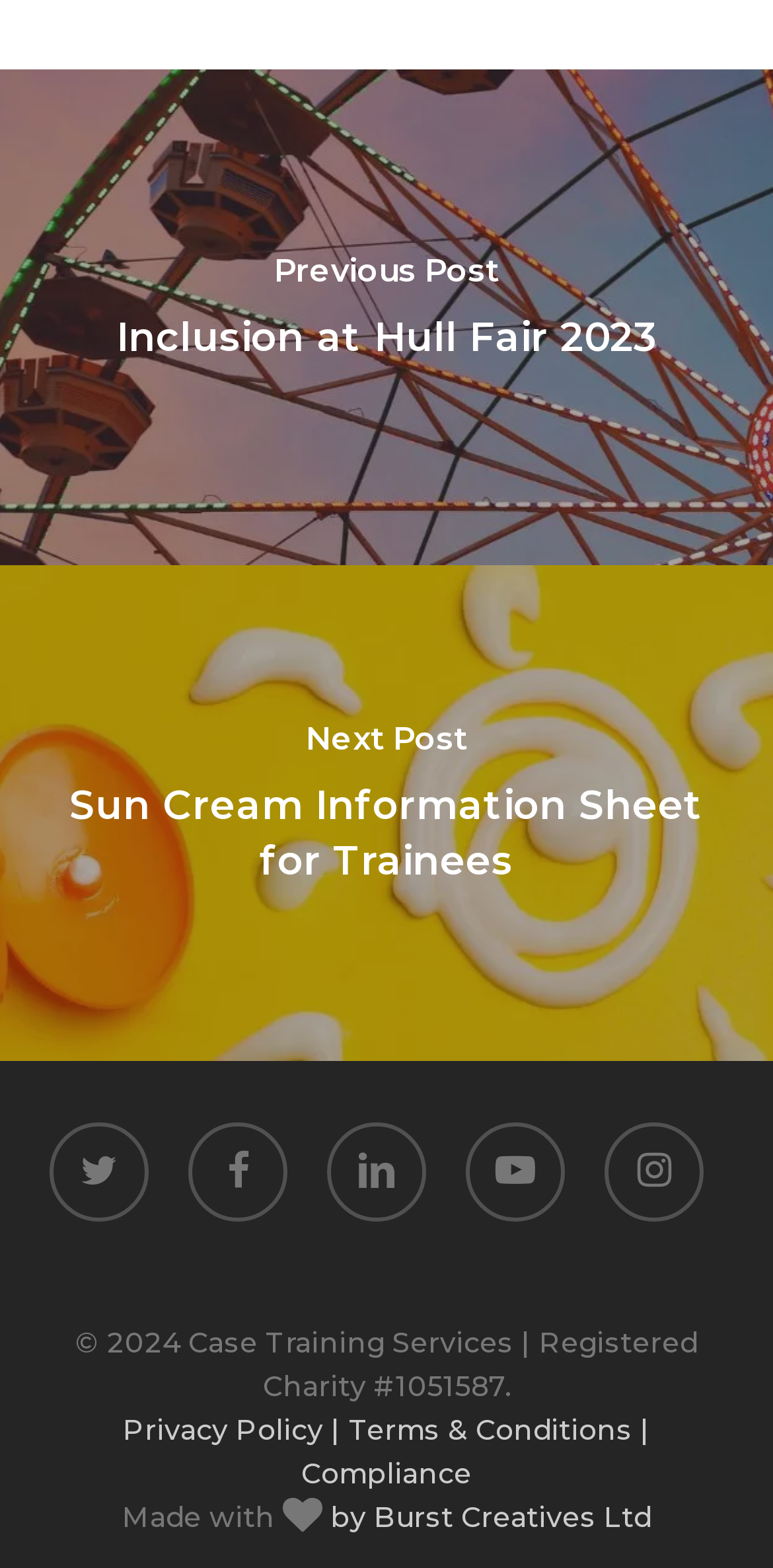Kindly determine the bounding box coordinates for the clickable area to achieve the given instruction: "Visit the website of Burst Creatives Ltd".

[0.417, 0.956, 0.842, 0.978]